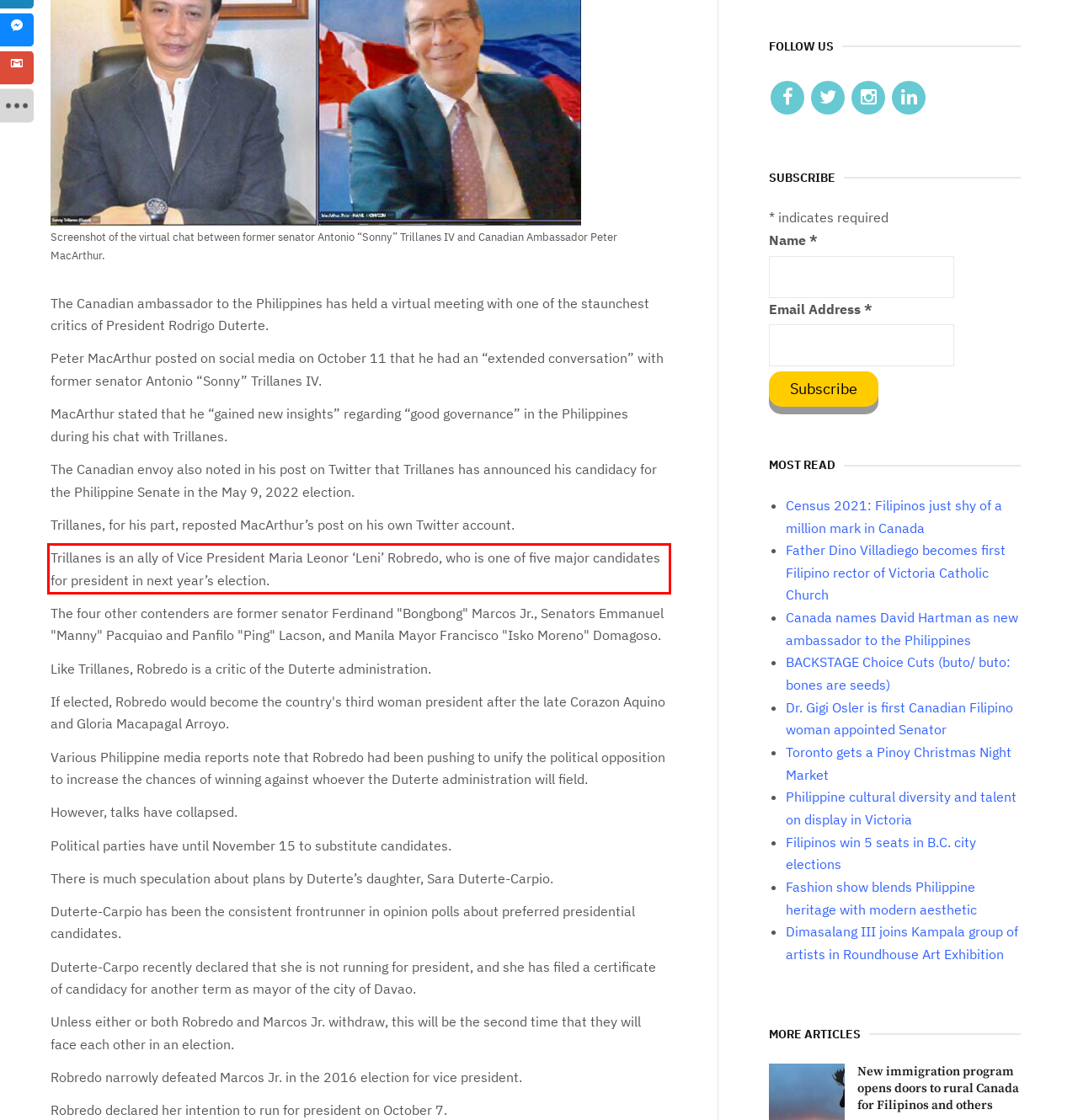Review the screenshot of the webpage and recognize the text inside the red rectangle bounding box. Provide the extracted text content.

Trillanes is an ally of Vice President Maria Leonor ‘Leni’ Robredo, who is one of five major candidates for president in next year’s election.